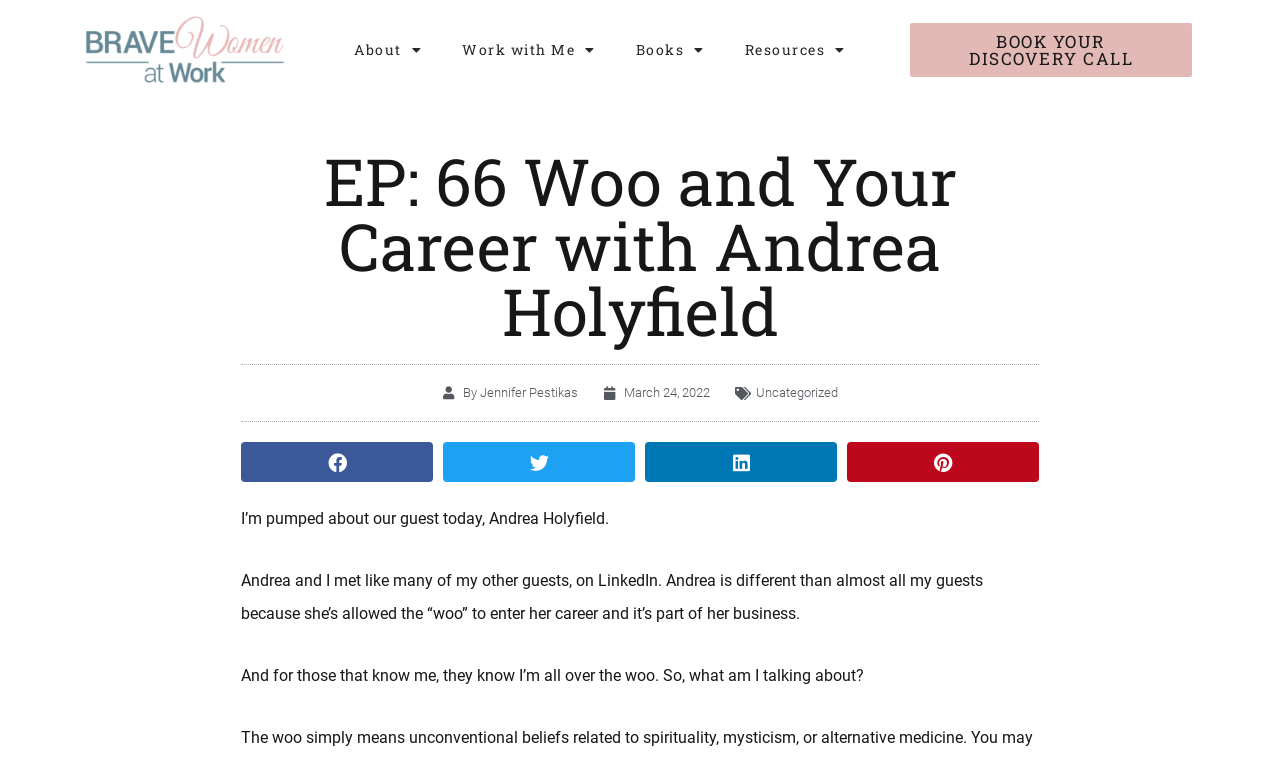Please mark the bounding box coordinates of the area that should be clicked to carry out the instruction: "Click the 'Work with Me' menu".

[0.346, 0.035, 0.481, 0.096]